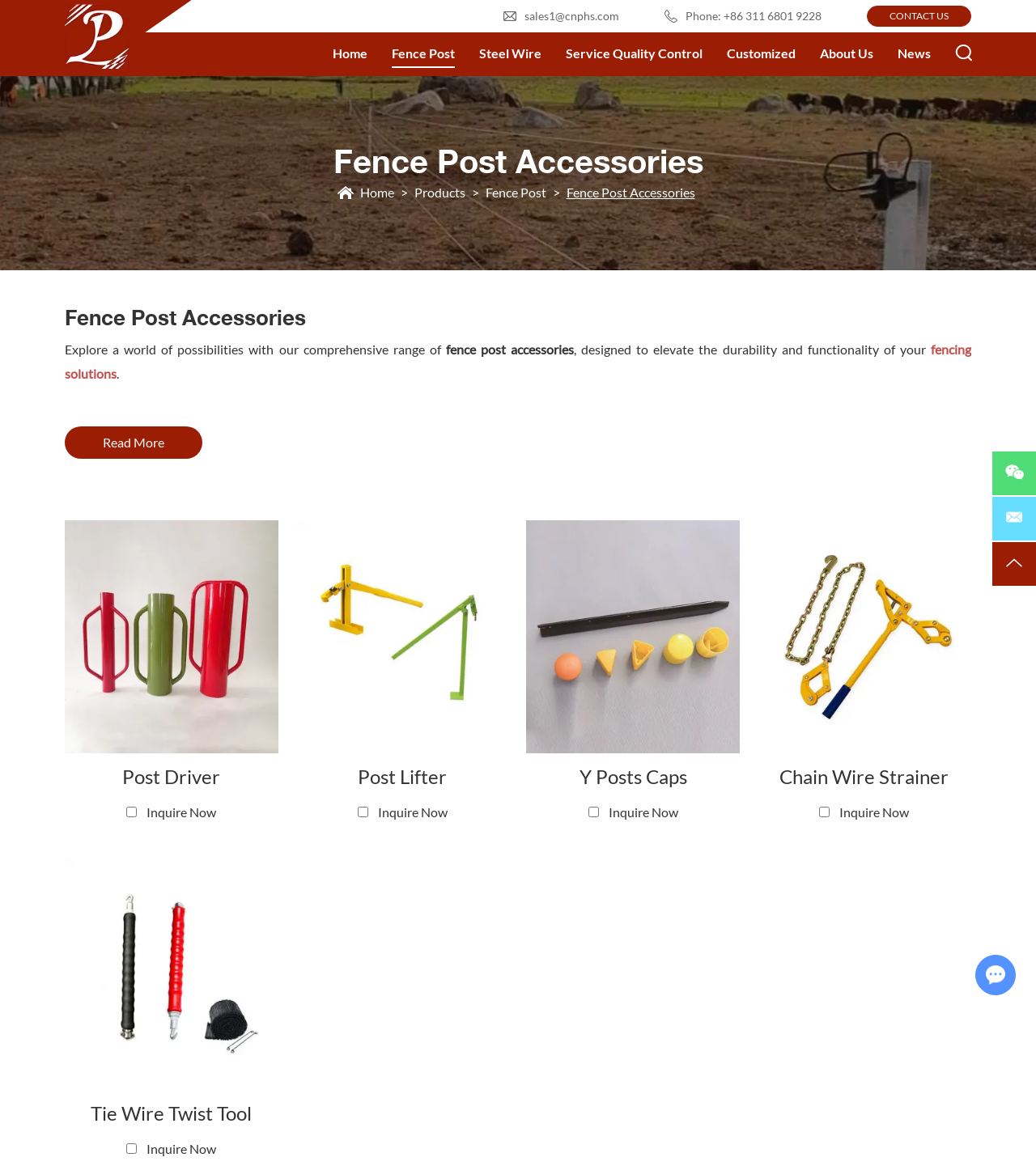Identify the bounding box of the HTML element described here: "Home". Provide the coordinates as four float numbers between 0 and 1: [left, top, right, bottom].

[0.347, 0.158, 0.38, 0.171]